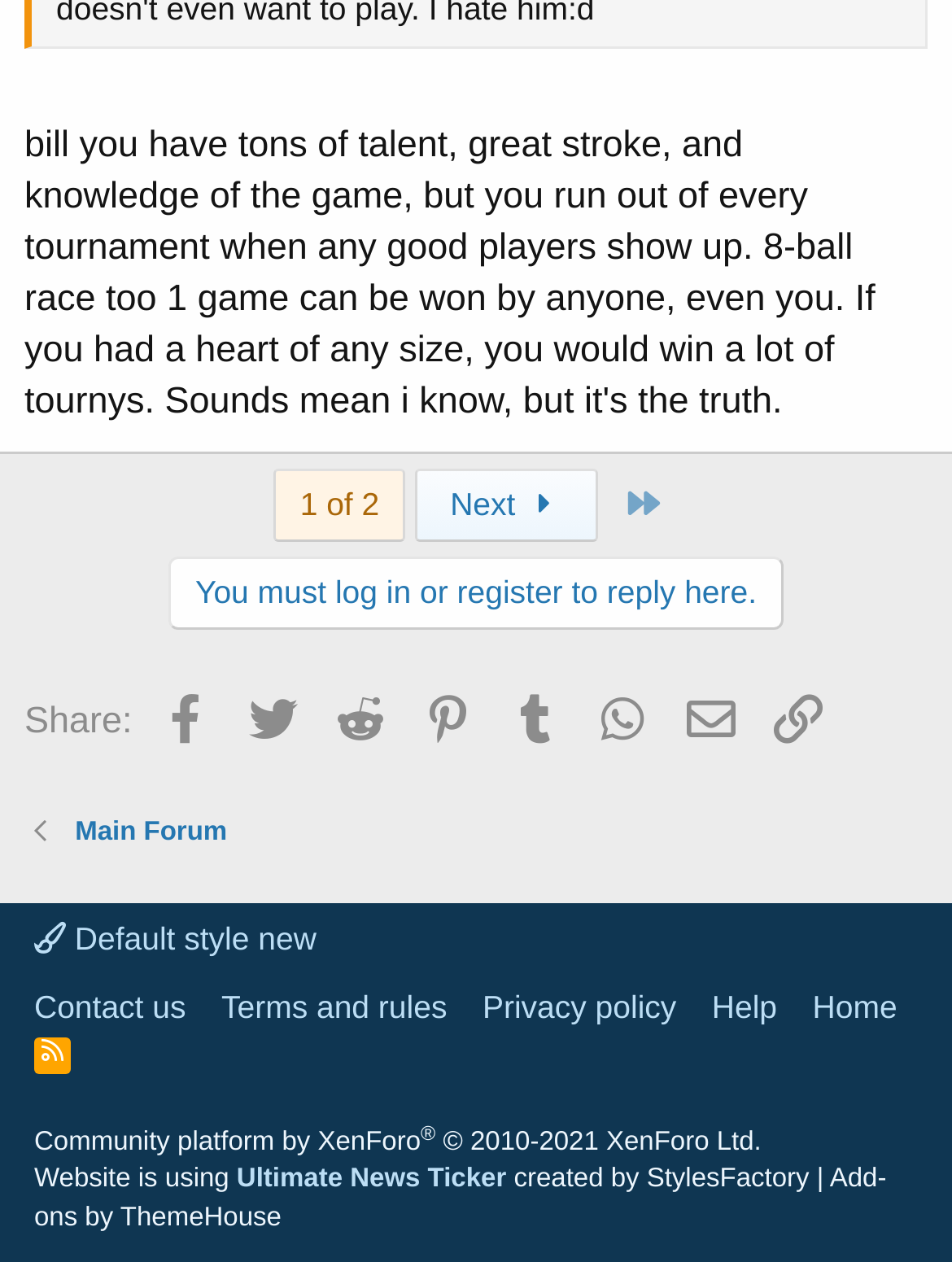Please locate the bounding box coordinates of the element that needs to be clicked to achieve the following instruction: "Click the 'Last' button". The coordinates should be four float numbers between 0 and 1, i.e., [left, top, right, bottom].

[0.64, 0.371, 0.713, 0.429]